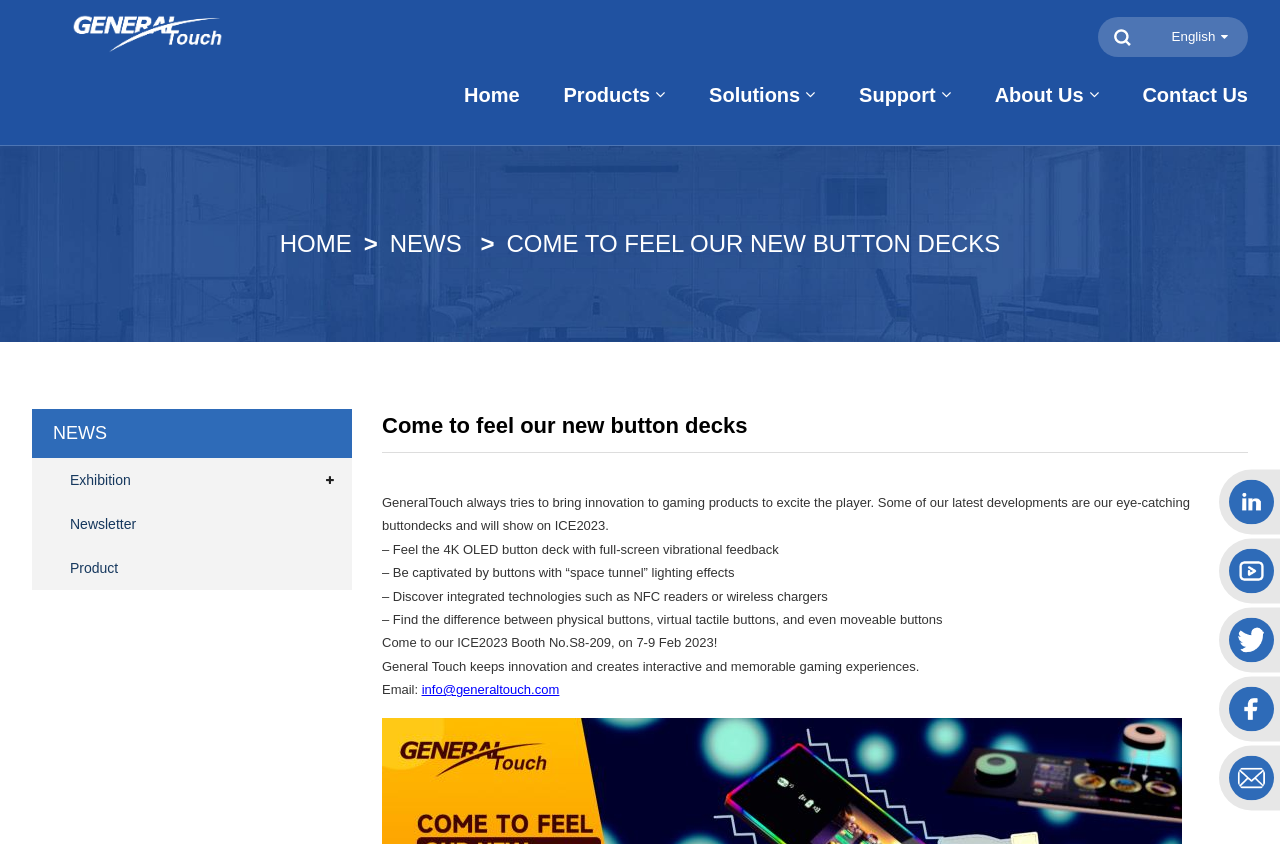Please provide the main heading of the webpage content.

Come to feel our new button decks